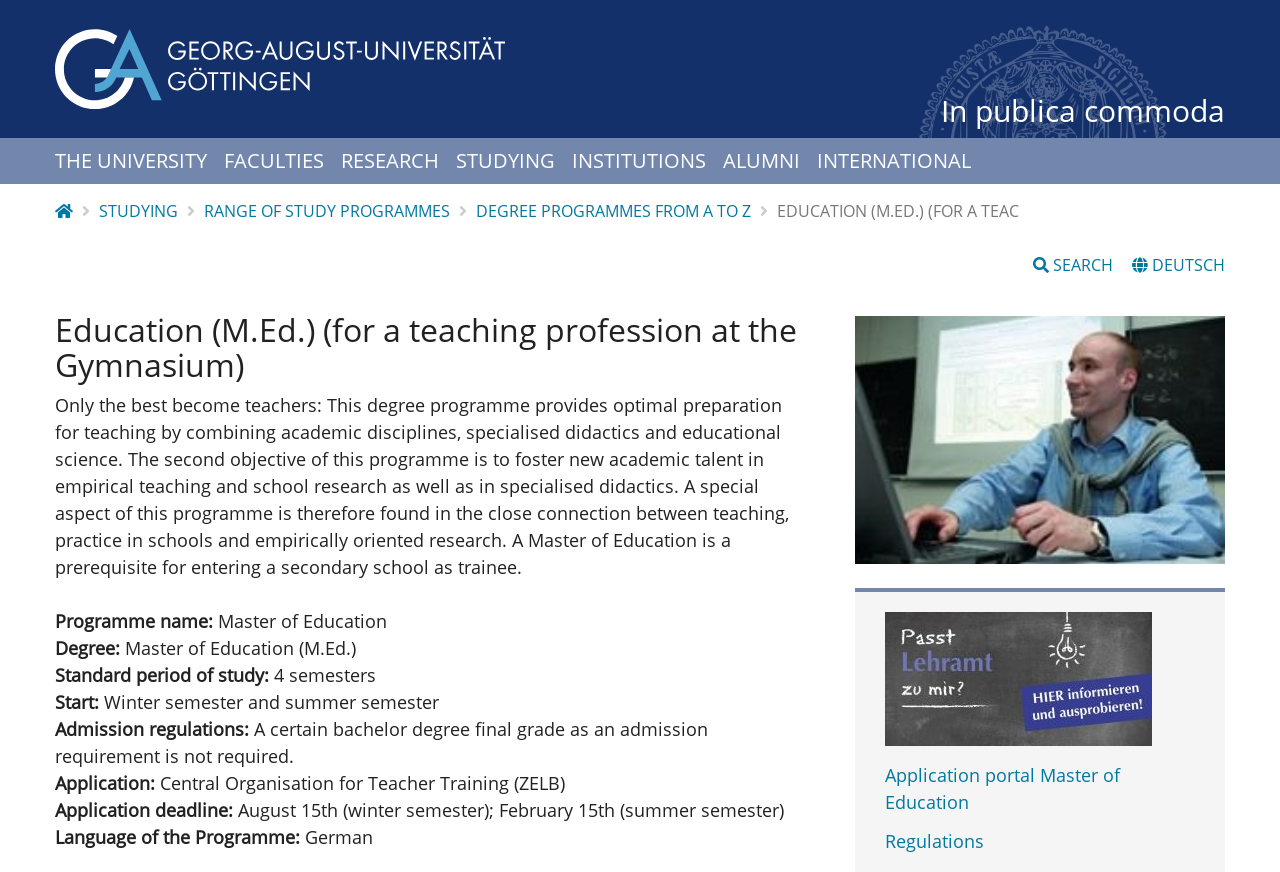Locate the coordinates of the bounding box for the clickable region that fulfills this instruction: "Search for something".

[0.807, 0.291, 0.873, 0.317]